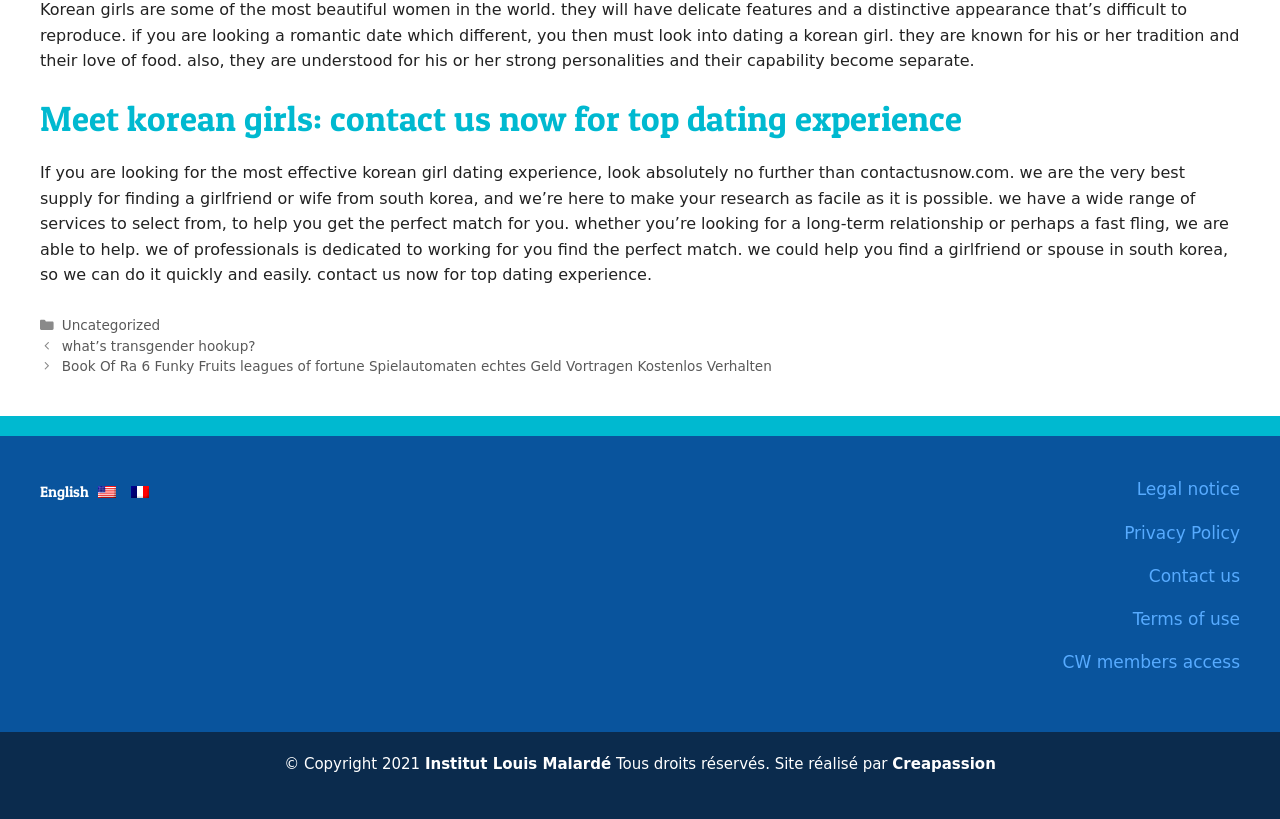Please specify the bounding box coordinates of the clickable region necessary for completing the following instruction: "Click the 'Next' button". The coordinates must consist of four float numbers between 0 and 1, i.e., [left, top, right, bottom].

[0.048, 0.437, 0.603, 0.457]